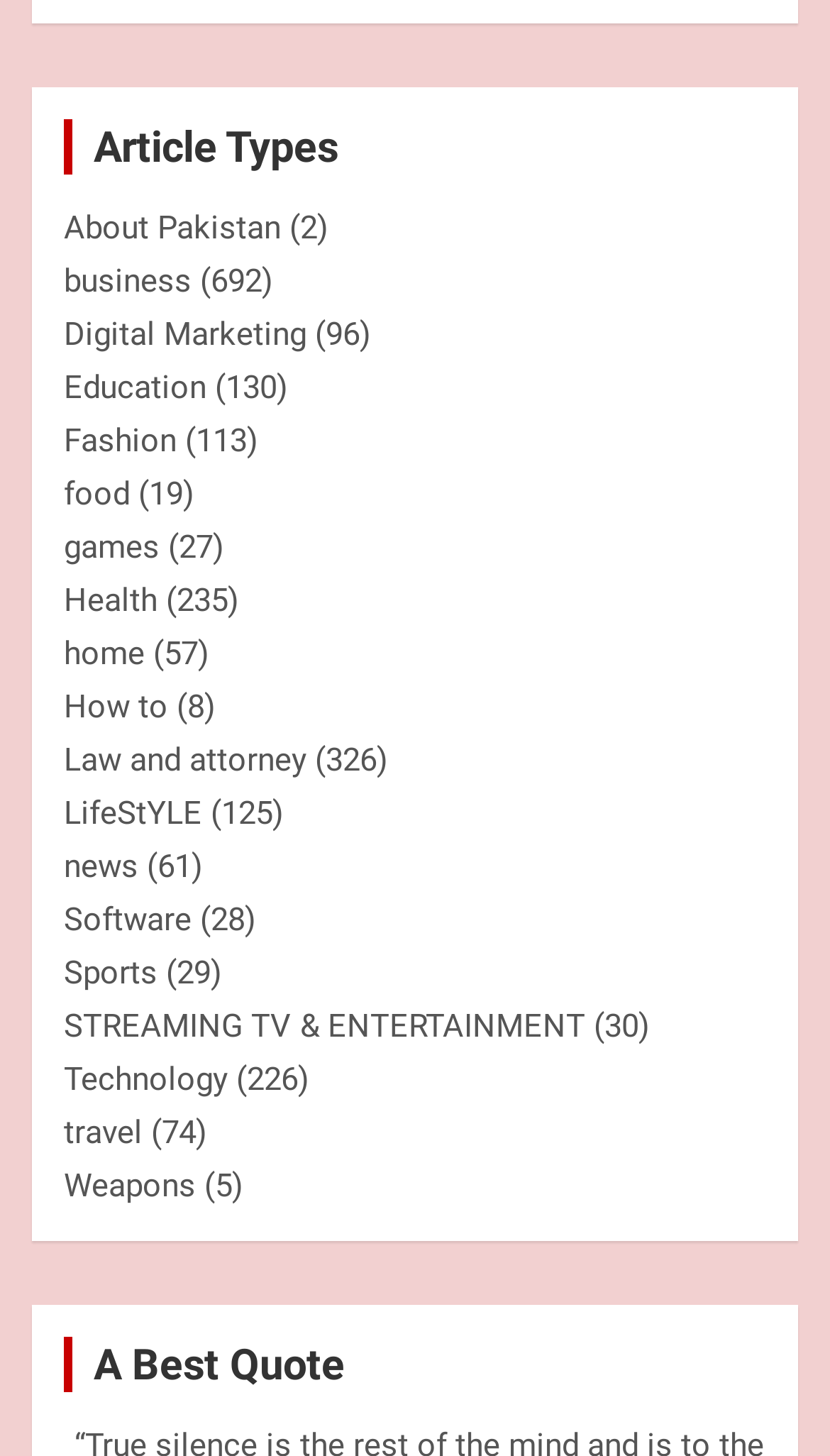Determine the bounding box for the described HTML element: "Weapons". Ensure the coordinates are four float numbers between 0 and 1 in the format [left, top, right, bottom].

[0.077, 0.801, 0.236, 0.828]